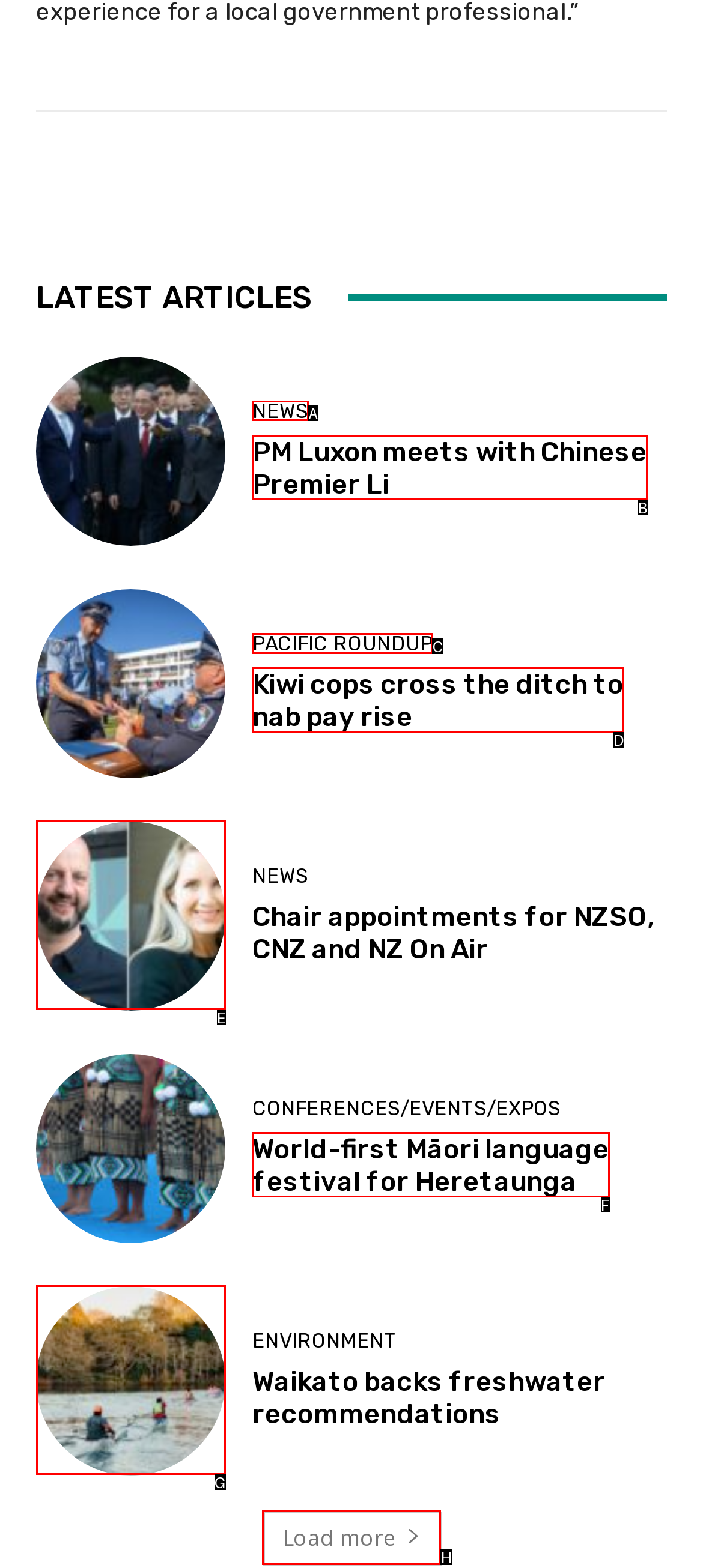Point out which UI element to click to complete this task: View the Pacific Roundup
Answer with the letter corresponding to the right option from the available choices.

C